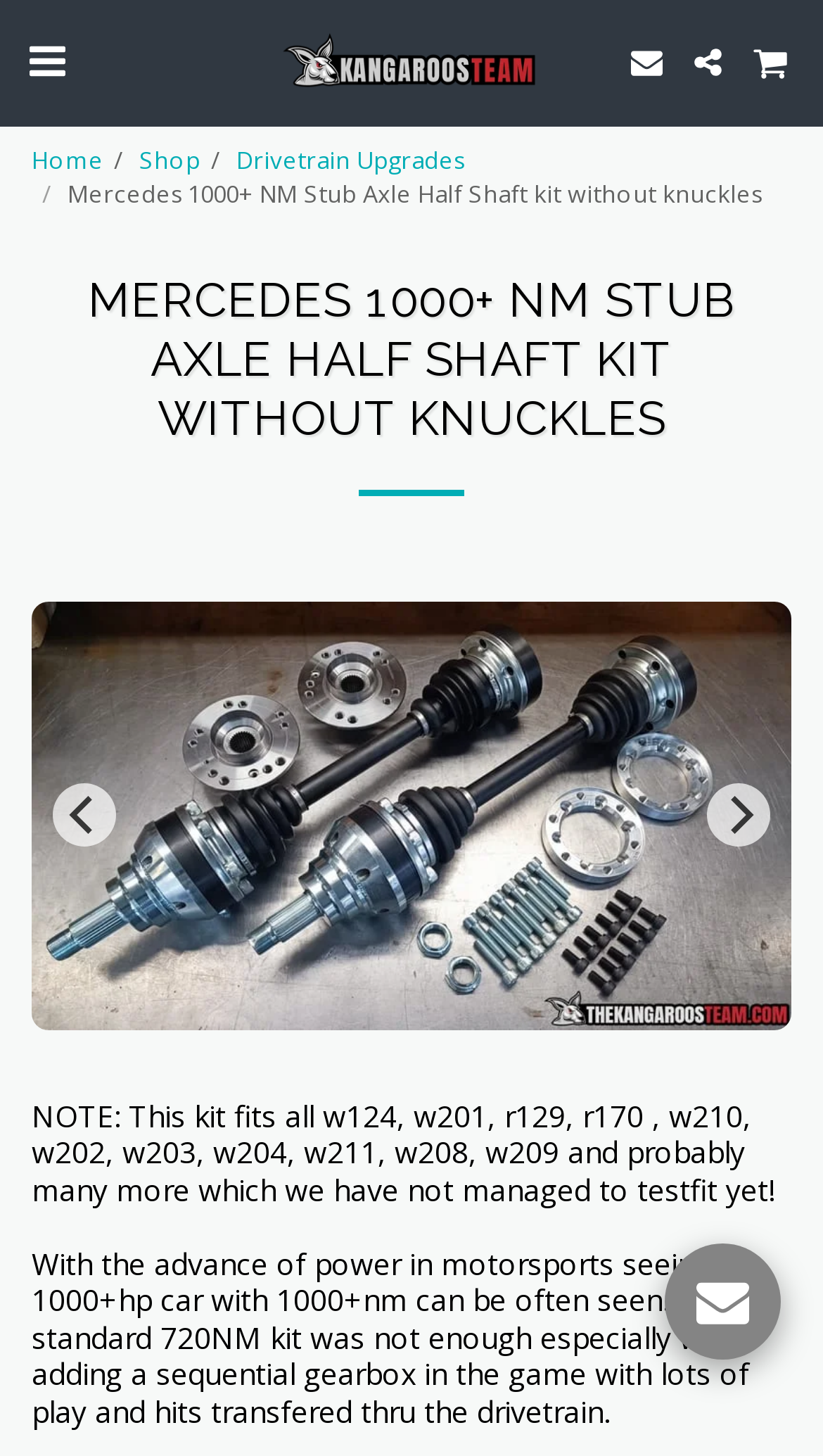Provide the bounding box coordinates of the area you need to click to execute the following instruction: "Visit the 'Knowledge Base'".

None